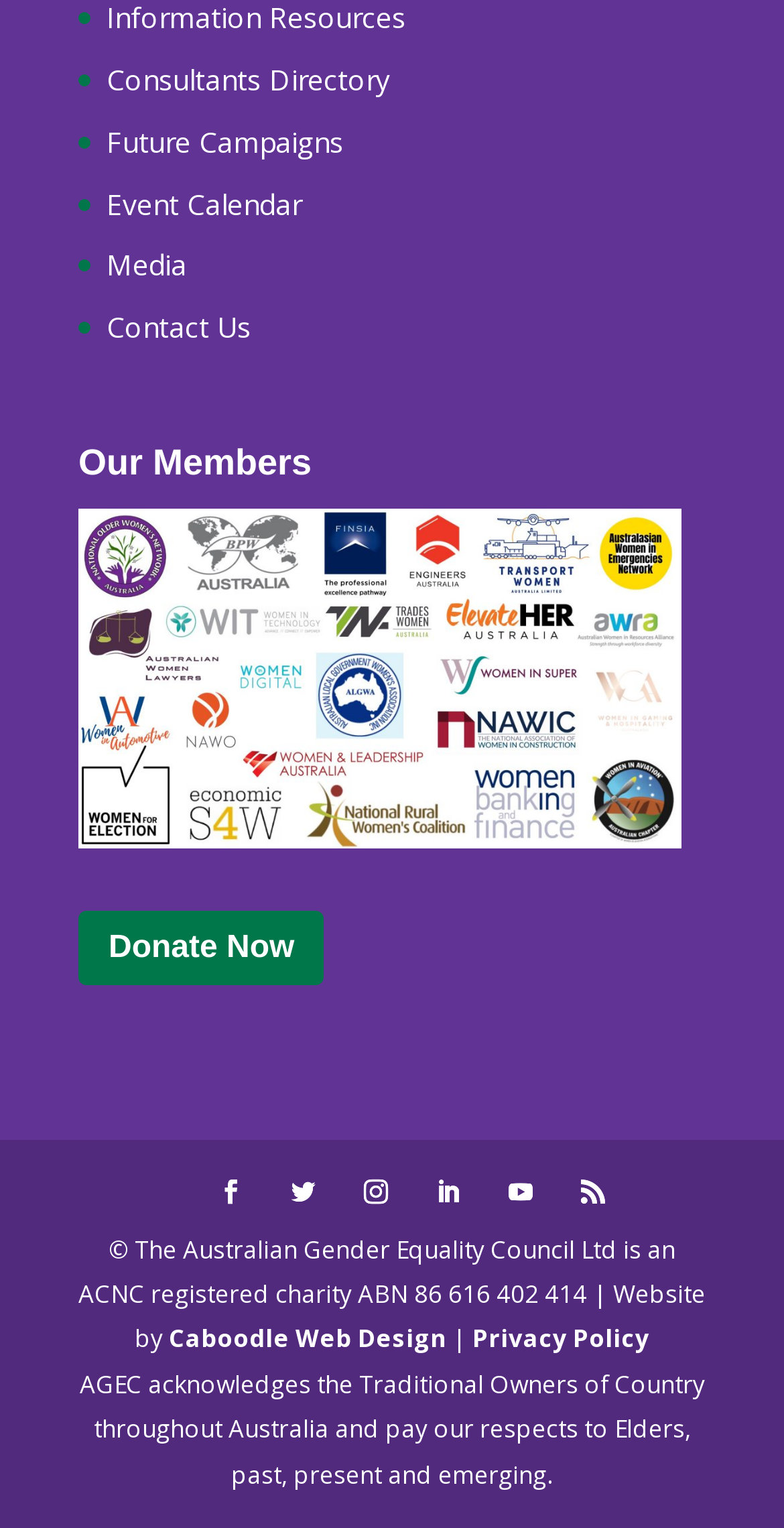What is the name of the charity organization?
Based on the visual information, provide a detailed and comprehensive answer.

I found the name of the charity organization in the StaticText element at the bottom of the page, which reads '© The Australian Gender Equality Council Ltd is an ACNC registered charity ABN 86 616 402 414 | Website by...'. This text provides information about the organization's name and registration details.